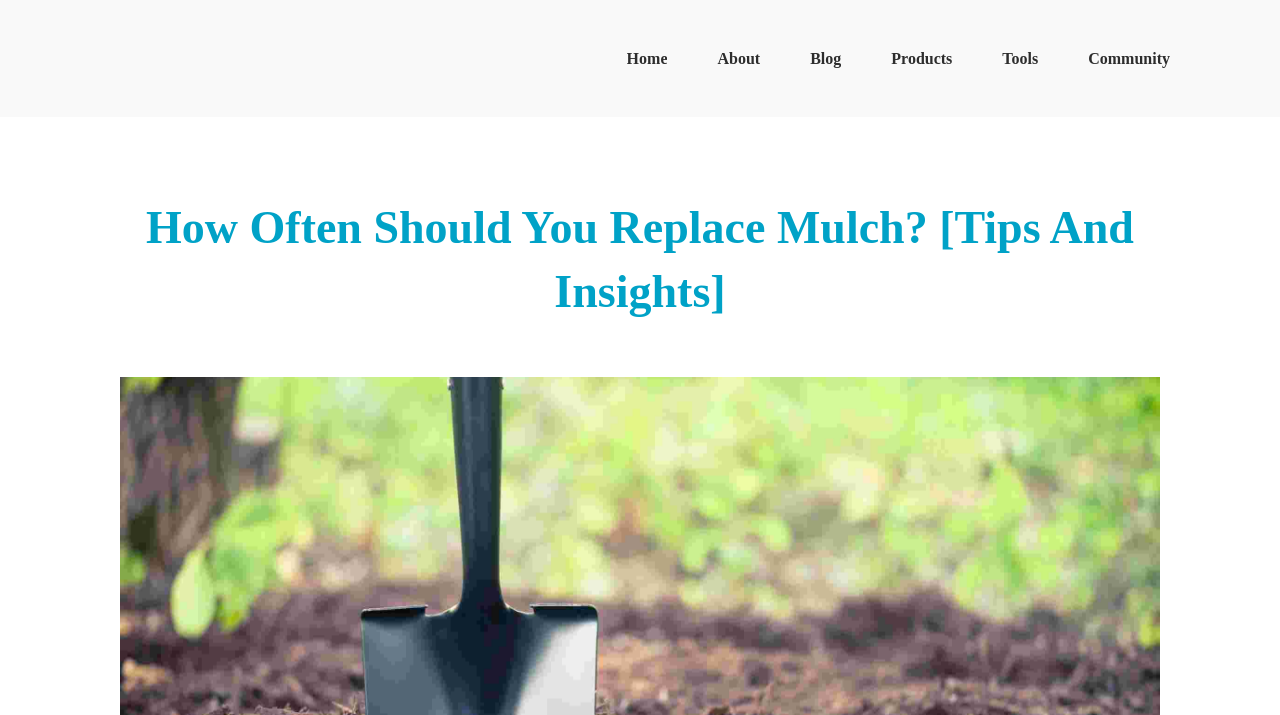Please provide a short answer using a single word or phrase for the question:
What is the logo on the top left corner?

Skilledhub logo